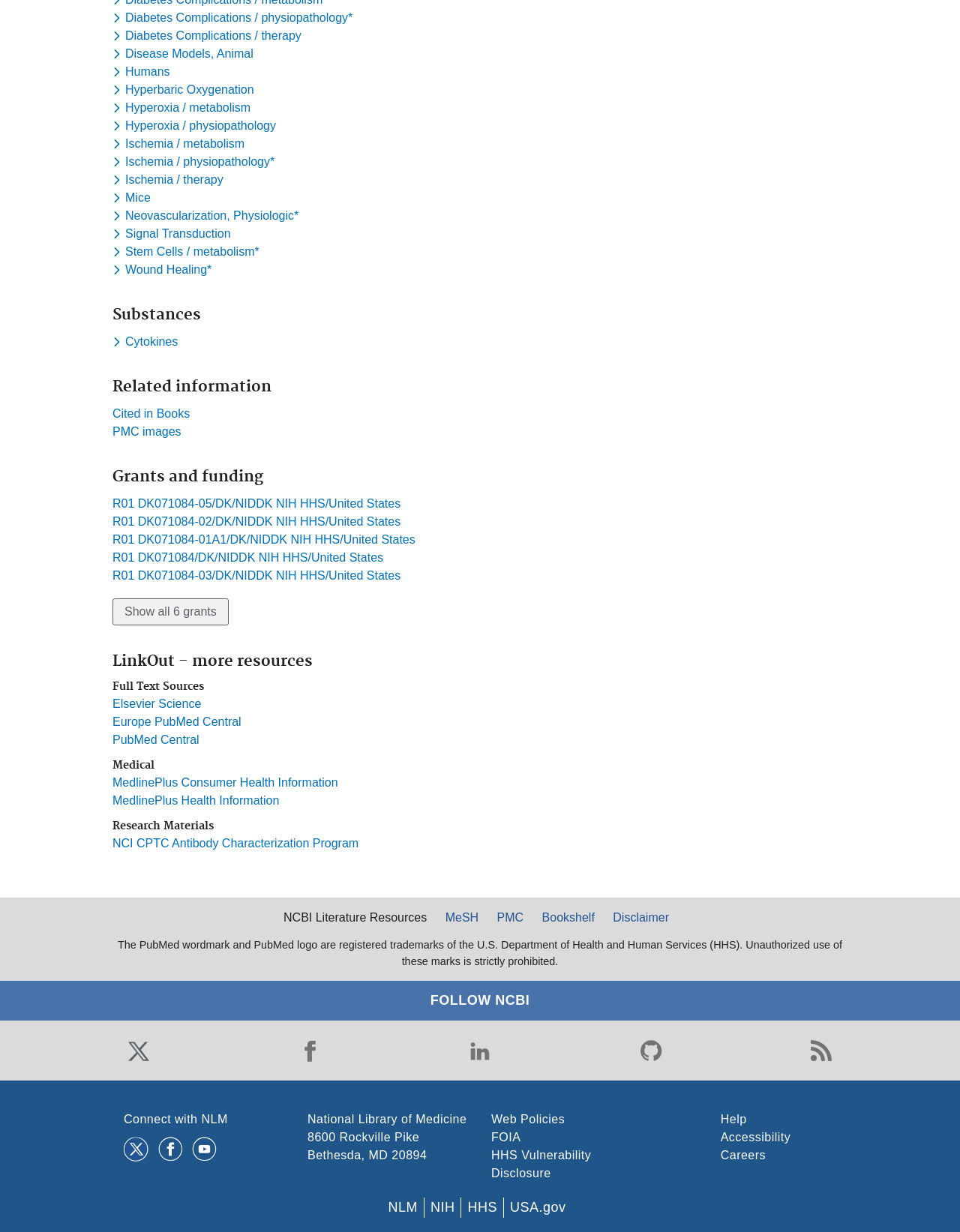Determine the bounding box coordinates for the area that needs to be clicked to fulfill this task: "Visit MeSH". The coordinates must be given as four float numbers between 0 and 1, i.e., [left, top, right, bottom].

[0.456, 0.737, 0.506, 0.752]